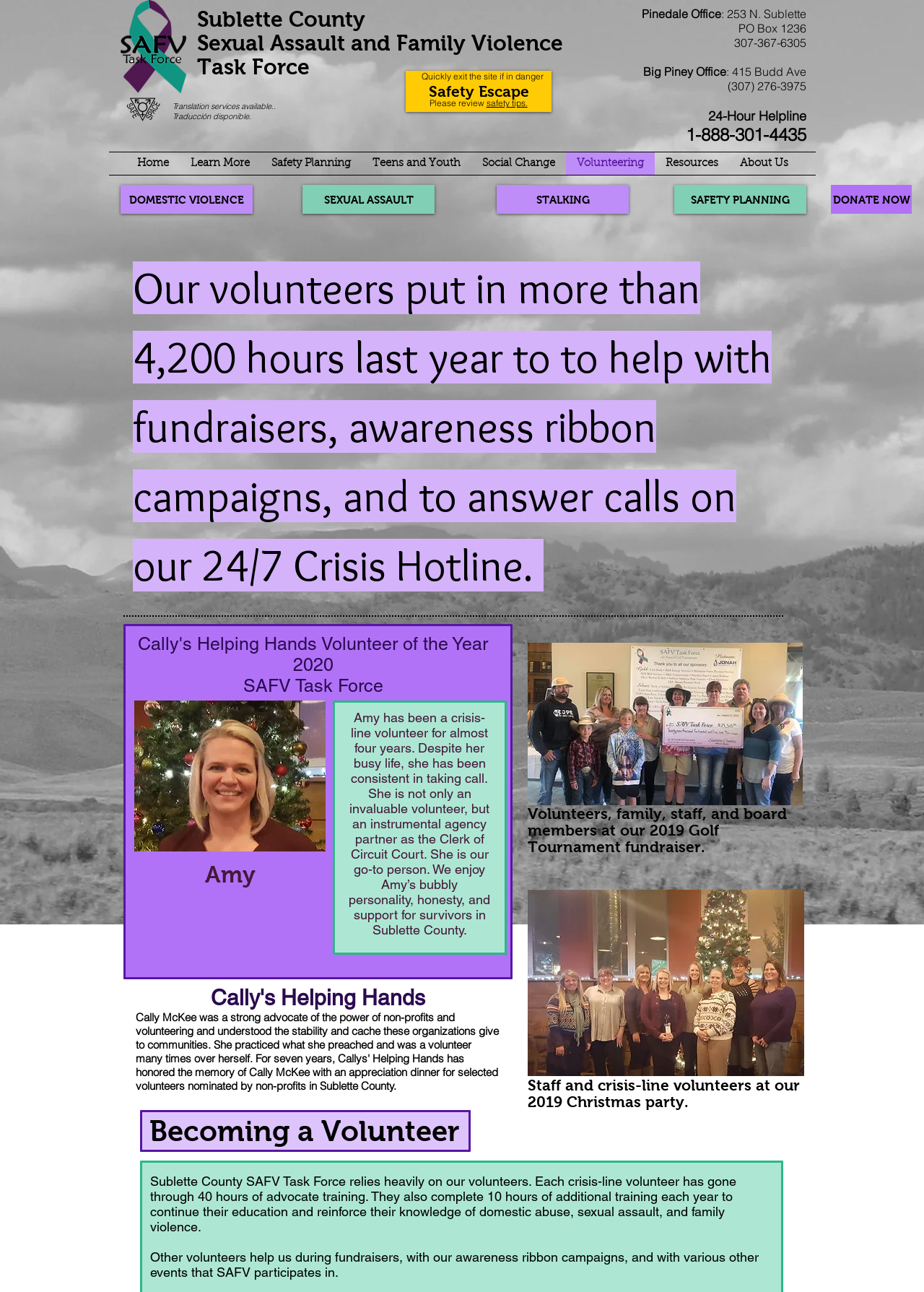What is the name of the volunteer of the year?
Respond with a short answer, either a single word or a phrase, based on the image.

Amy